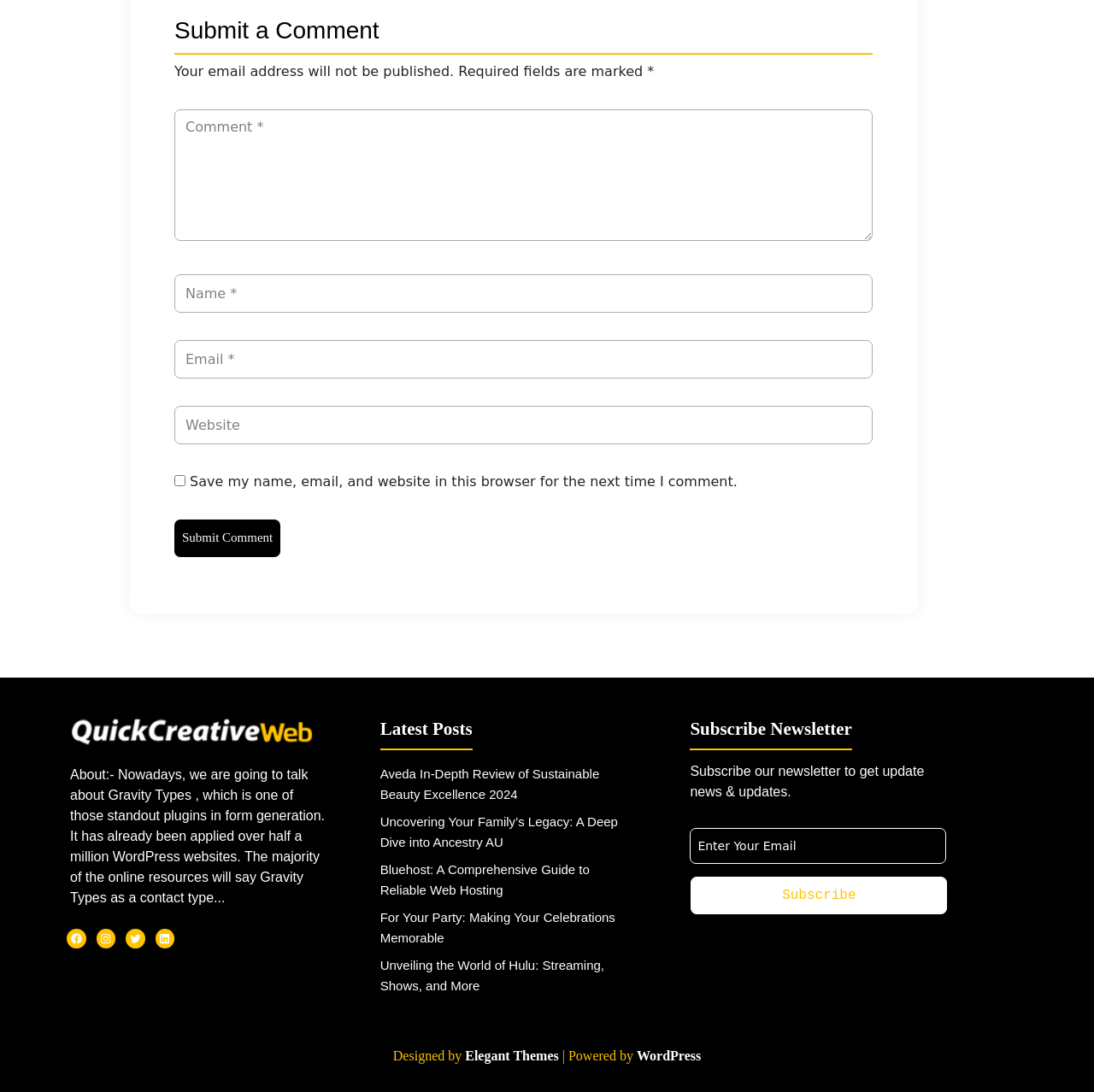Please provide a comprehensive answer to the question below using the information from the image: What is the topic of the article?

The figcaption element contains a long text describing Gravity Types, which is a plugin for form generation, and its application on over half a million WordPress websites. This indicates that the topic of the article is Gravity Types.